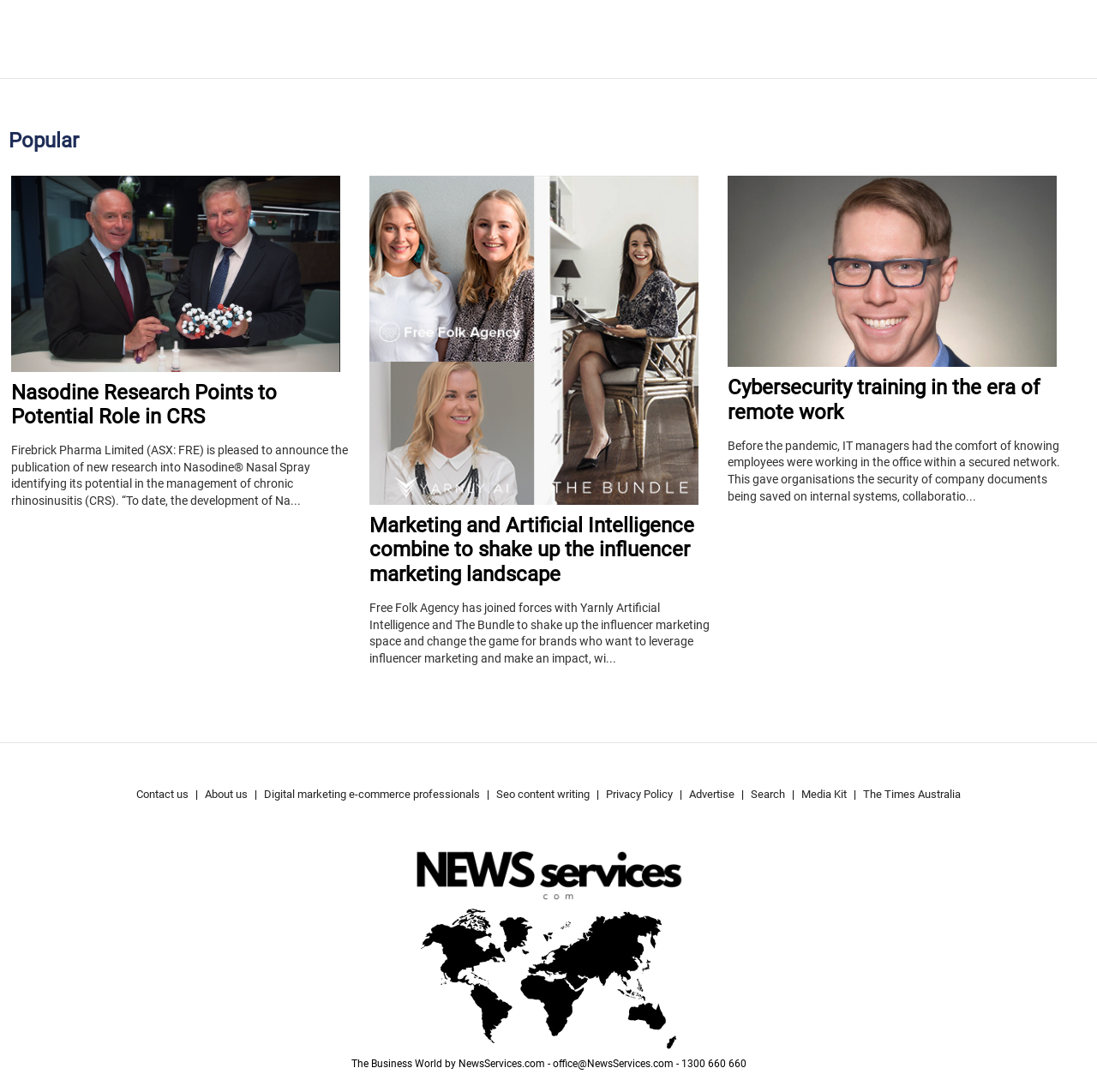How many links are there in the footer section?
Answer briefly with a single word or phrase based on the image.

9